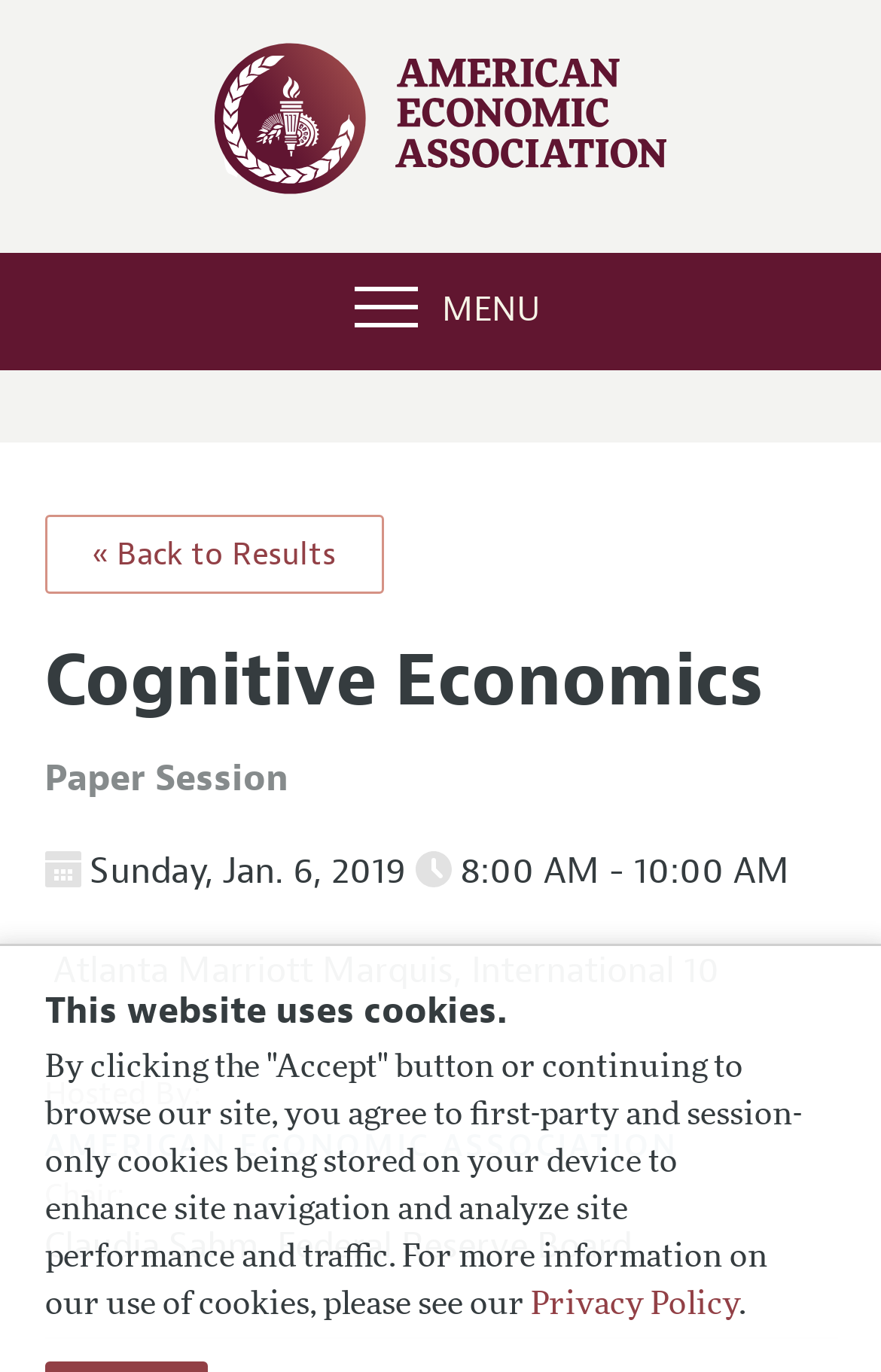Please answer the following question using a single word or phrase: 
Where is the event being held?

Atlanta Marriott Marquis